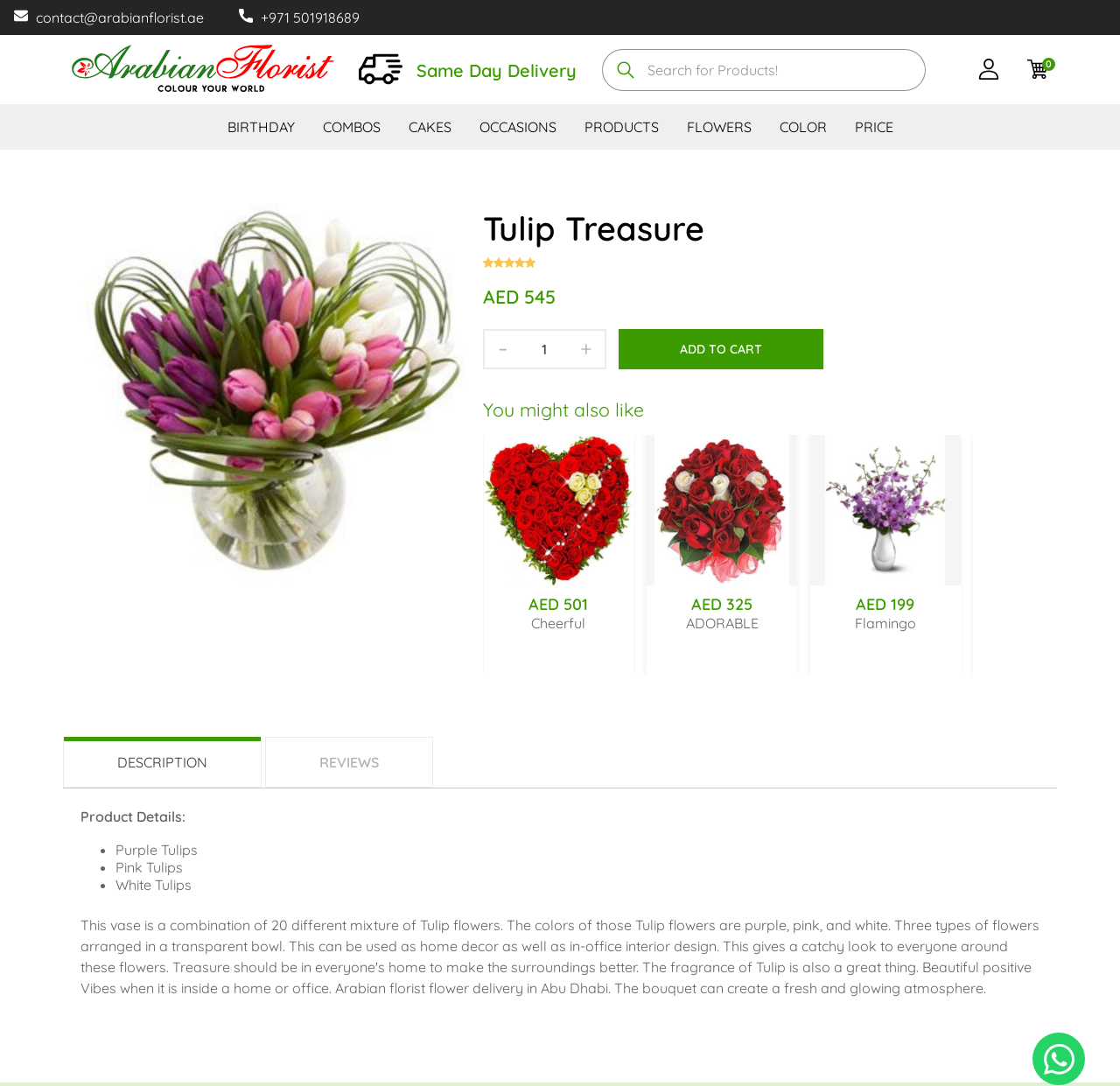Please provide the bounding box coordinates for the UI element as described: "title="Add to cart"". The coordinates must be four floats between 0 and 1, represented as [left, top, right, bottom].

[0.881, 0.417, 0.911, 0.456]